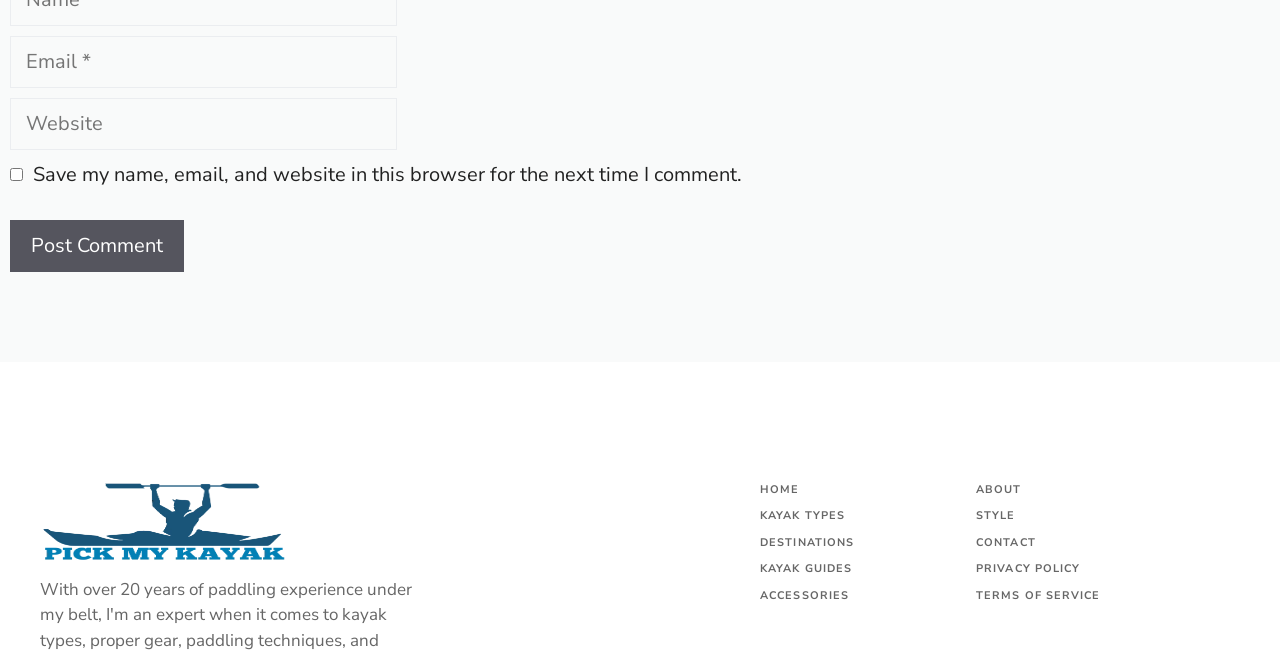What type of image is displayed on the webpage?
Your answer should be a single word or phrase derived from the screenshot.

Figure